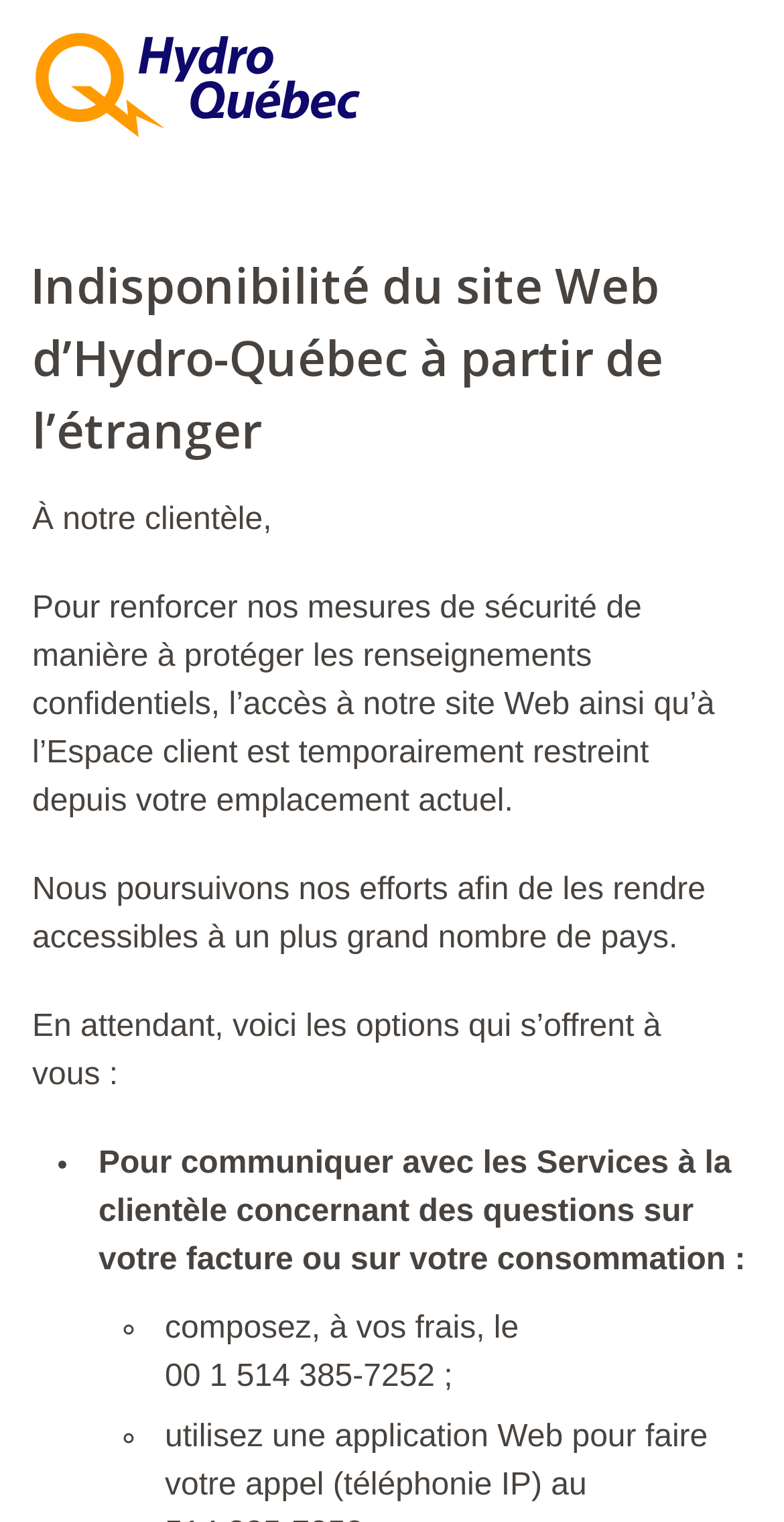What is the current status of the website?
Please provide a comprehensive and detailed answer to the question.

The current status of the website is temporarily restricted, as indicated by the main heading 'Indisponibilité du site Web d’Hydro-Québec à partir de l’étranger' and the subsequent paragraphs explaining the reason for the restriction.